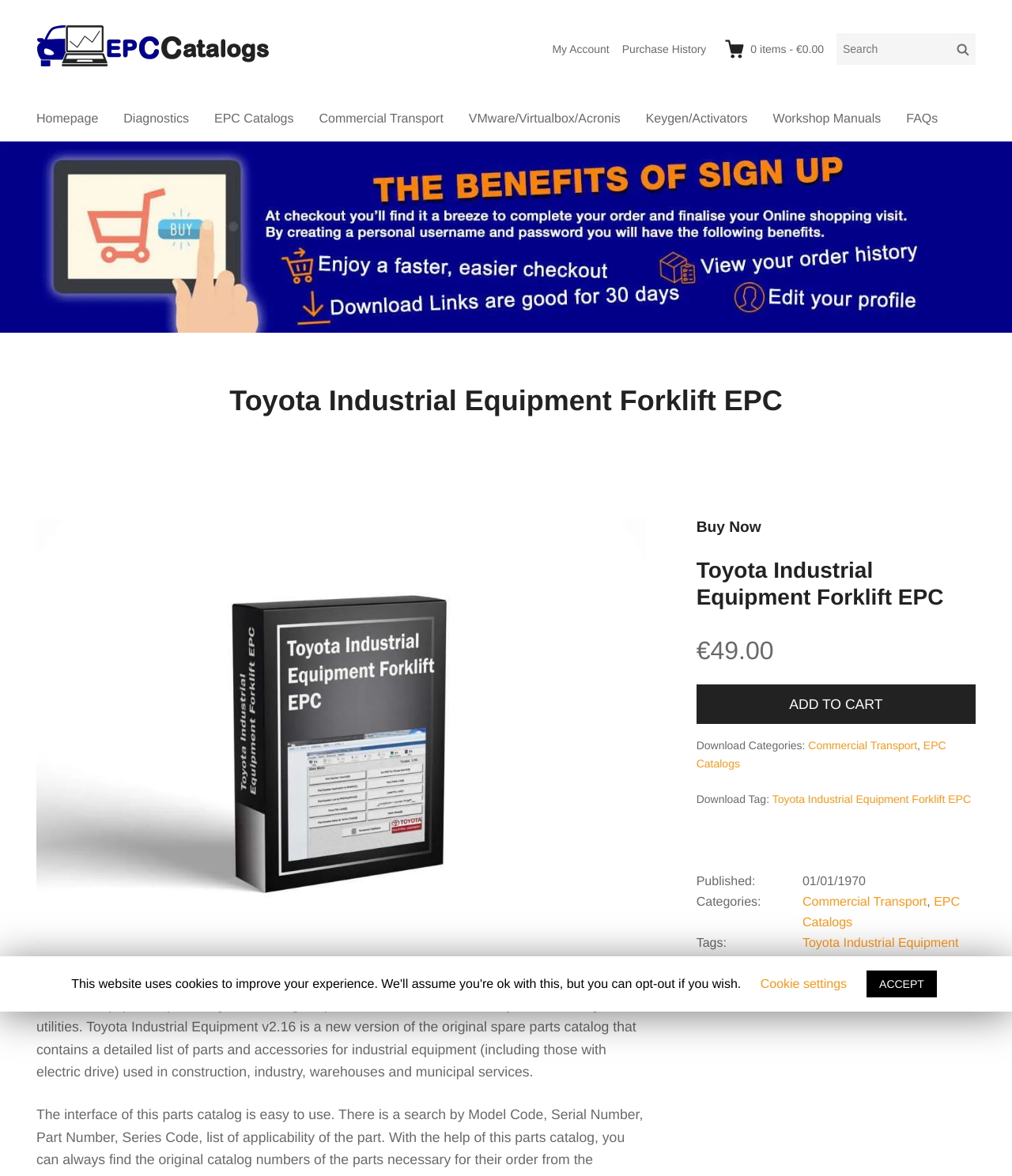Predict the bounding box of the UI element that fits this description: "Homepage".

[0.023, 0.083, 0.11, 0.12]